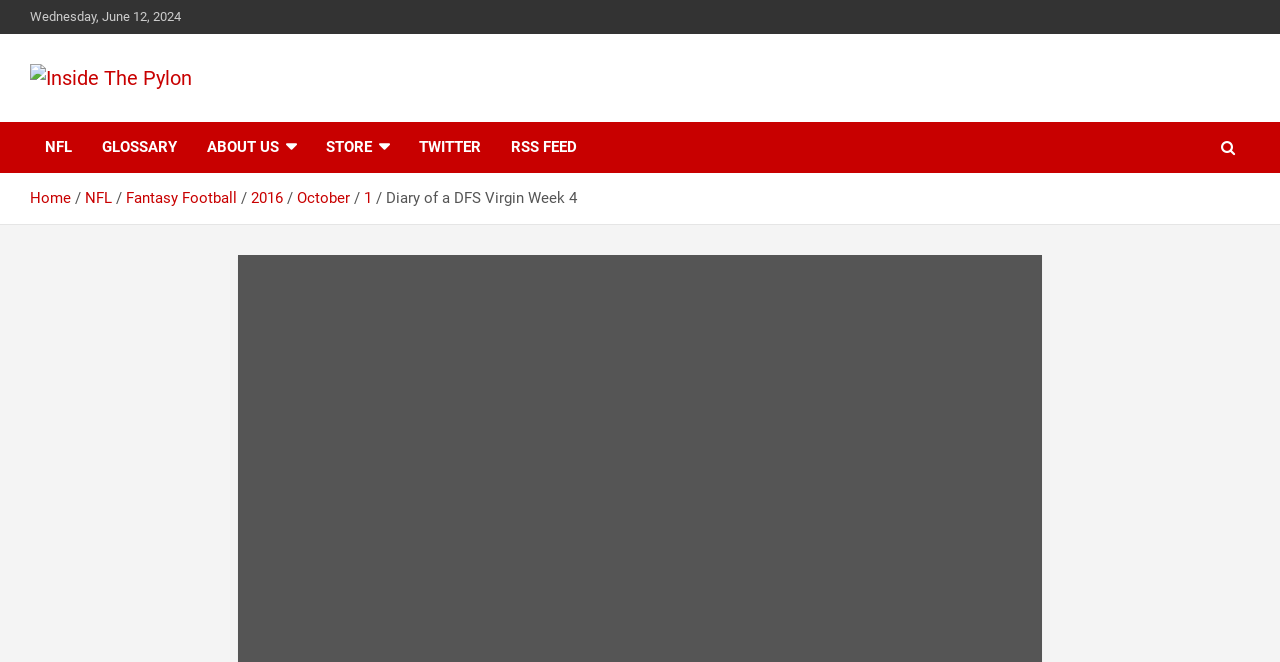Provide the bounding box coordinates for the area that should be clicked to complete the instruction: "read about NFL".

[0.023, 0.185, 0.068, 0.262]